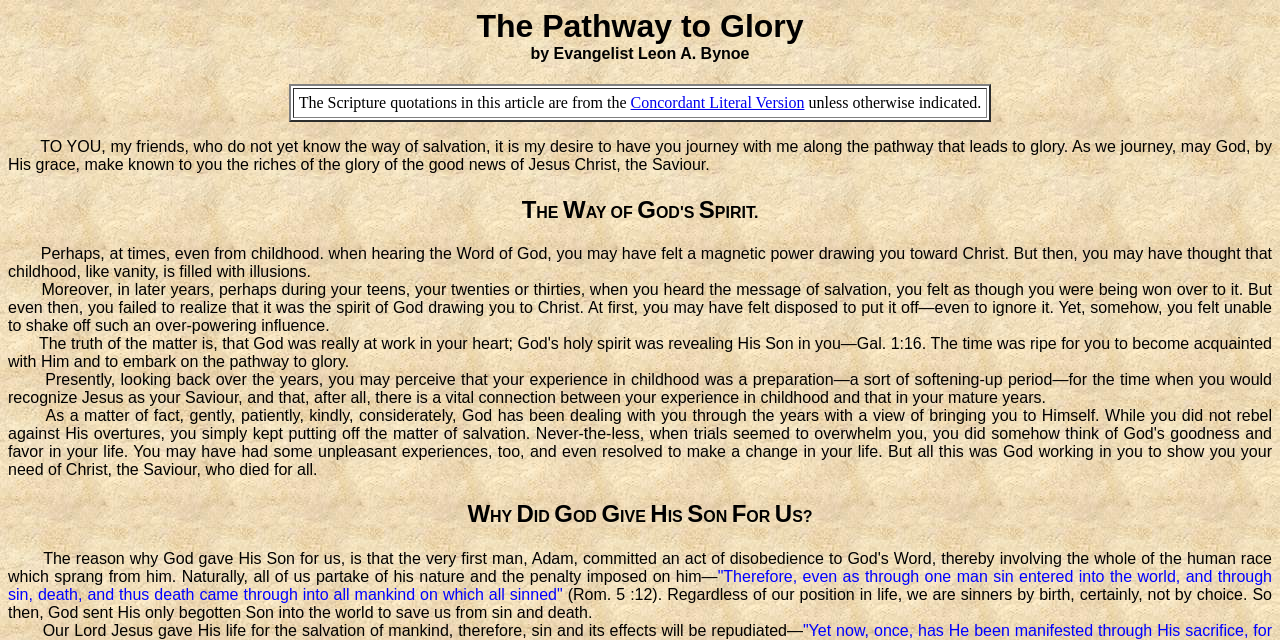What is the source of the scripture quotations in this article?
From the screenshot, supply a one-word or short-phrase answer.

Concordant Literal Version